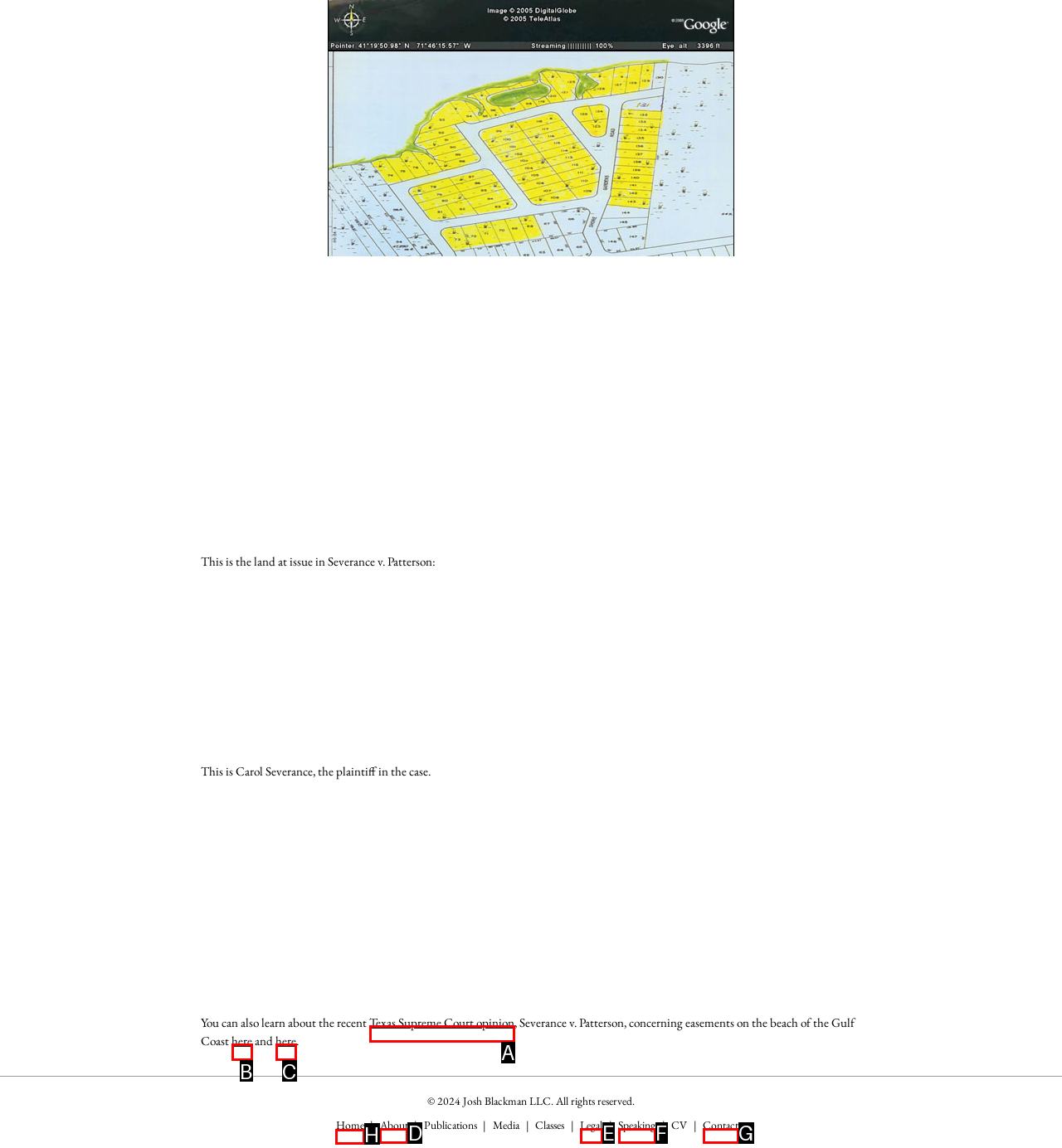Identify the letter of the option to click in order to go to the home page. Answer with the letter directly.

H